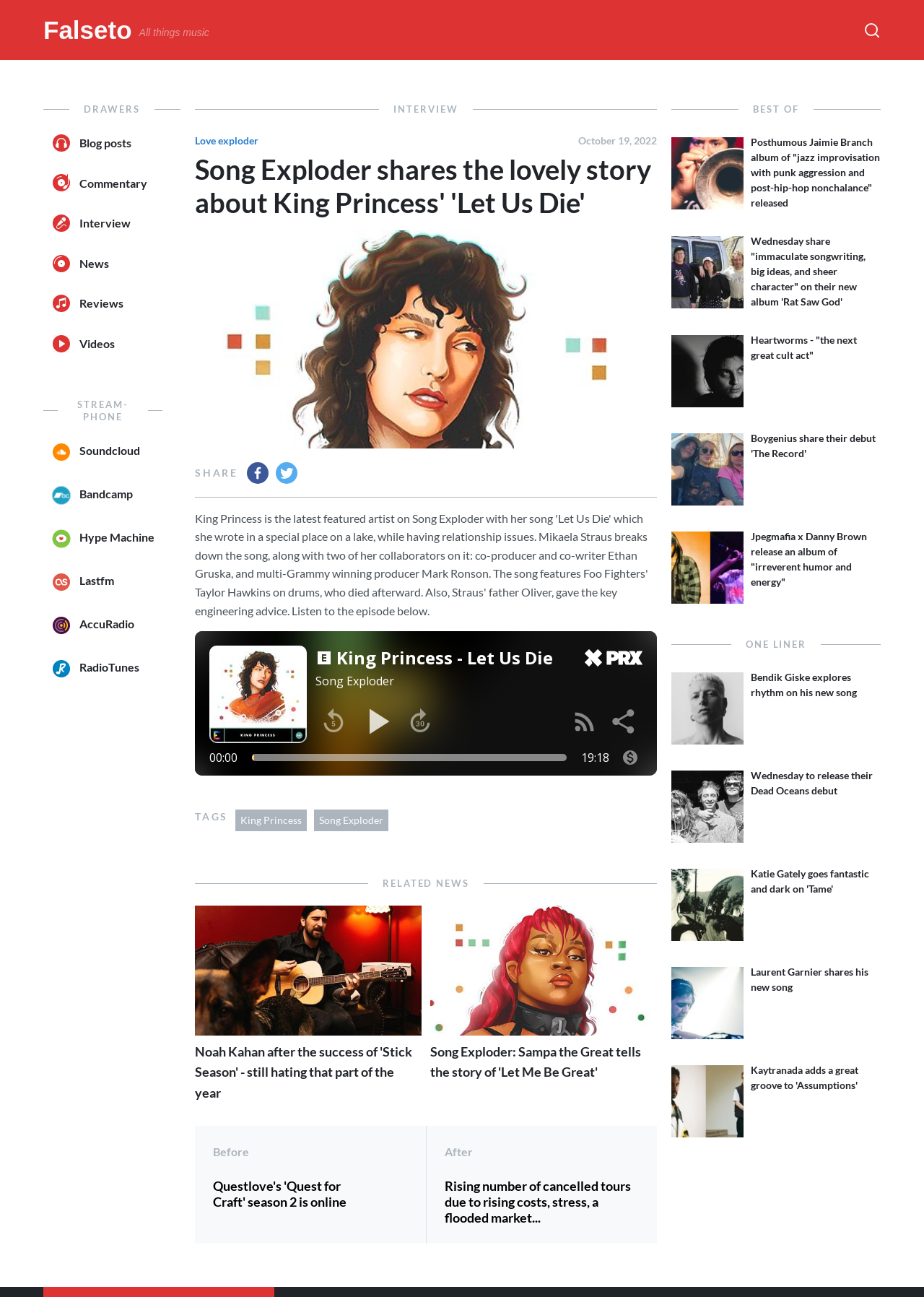Please find the bounding box for the UI component described as follows: "- Select Quantity -".

None